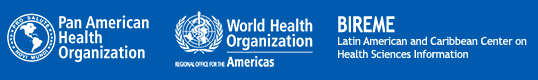What is the primary goal of the collaborative efforts of these organizations?
Provide an in-depth answer to the question, covering all aspects.

According to the caption, the visual layout showcases these entities' commitment to enhancing health systems and promoting access to reliable health information across the Americas, reflecting their collaborative efforts in public health.